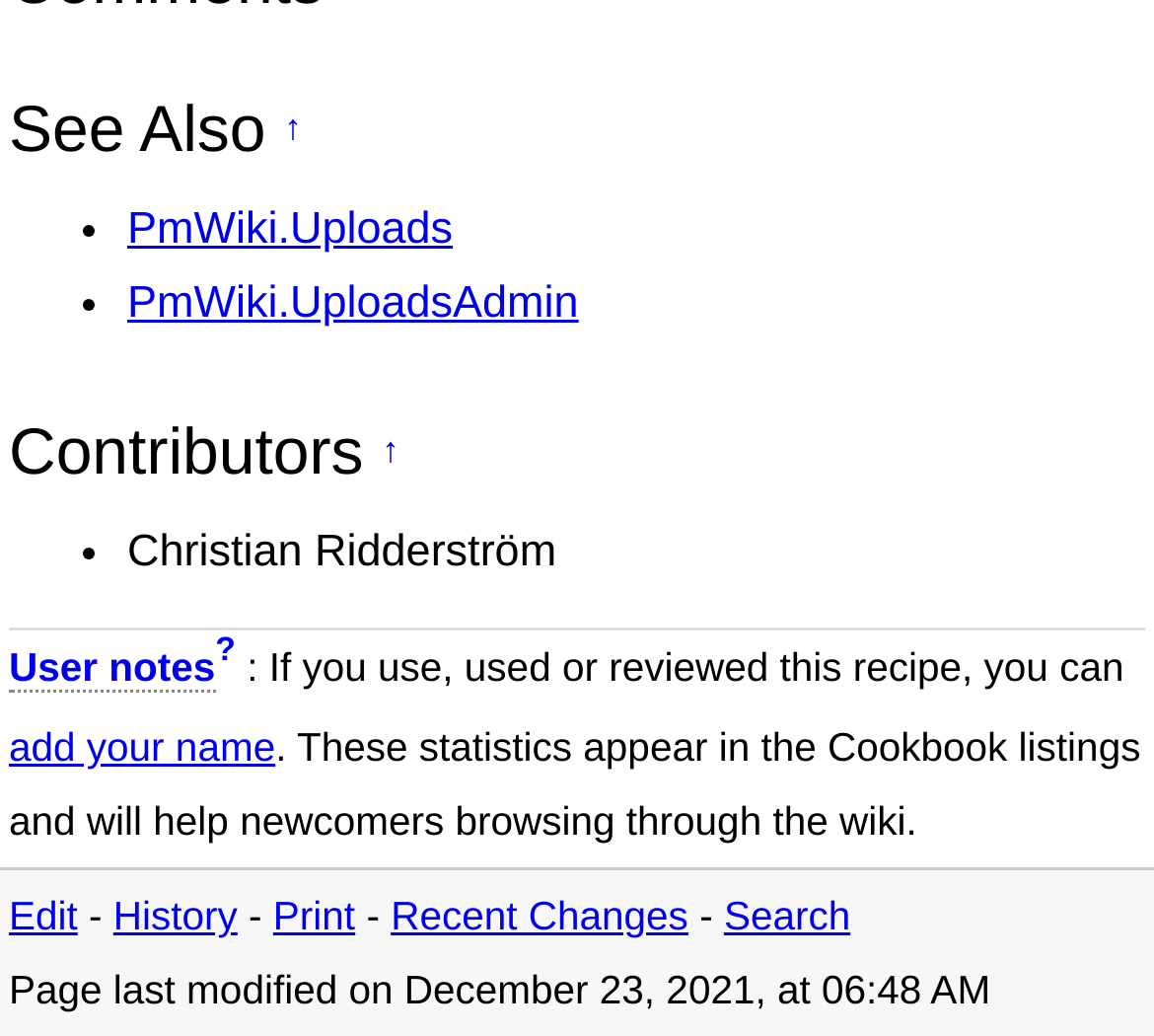Using the information in the image, give a comprehensive answer to the question: 
What is the link above 'See Also ↑'?

The question asks for the link above 'See Also ↑'. By looking at the webpage, we can see that the link above 'See Also ↑' is 'PmWiki.Uploads'.